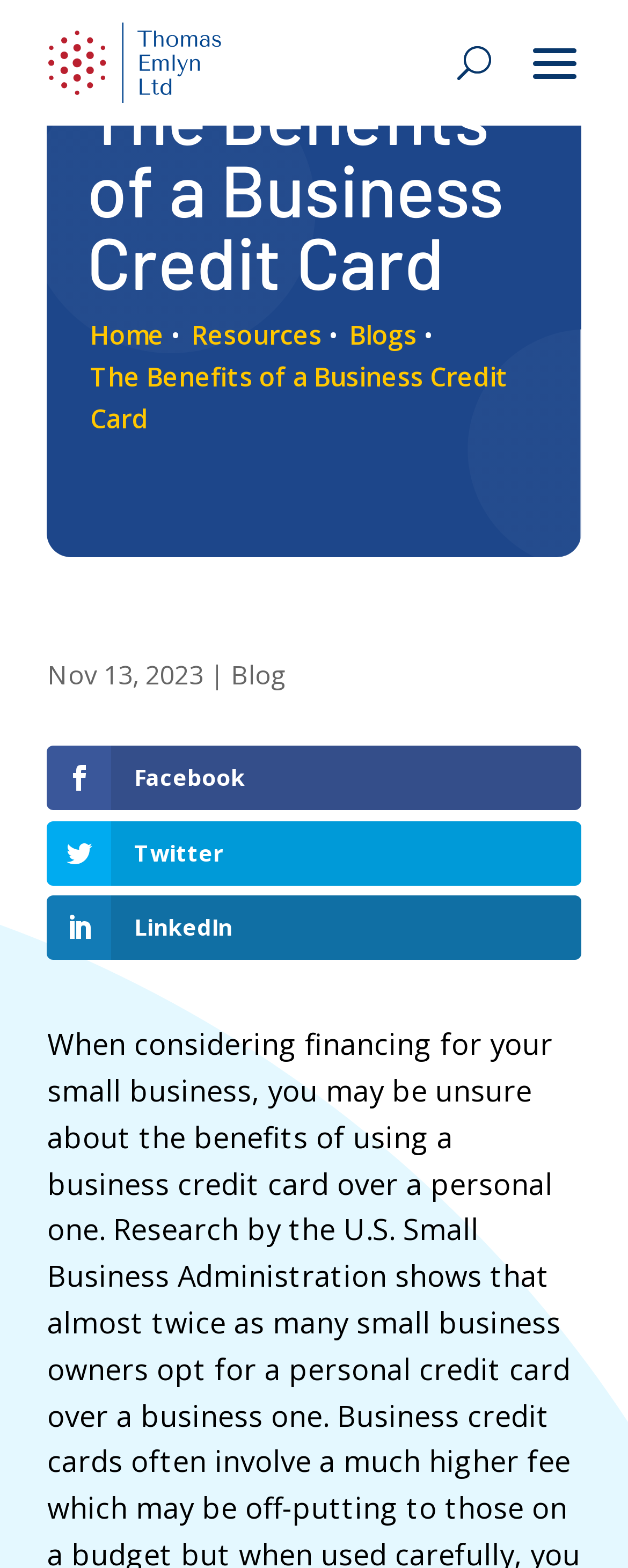Identify the bounding box coordinates of the region that should be clicked to execute the following instruction: "Go to the home page".

[0.144, 0.202, 0.262, 0.225]